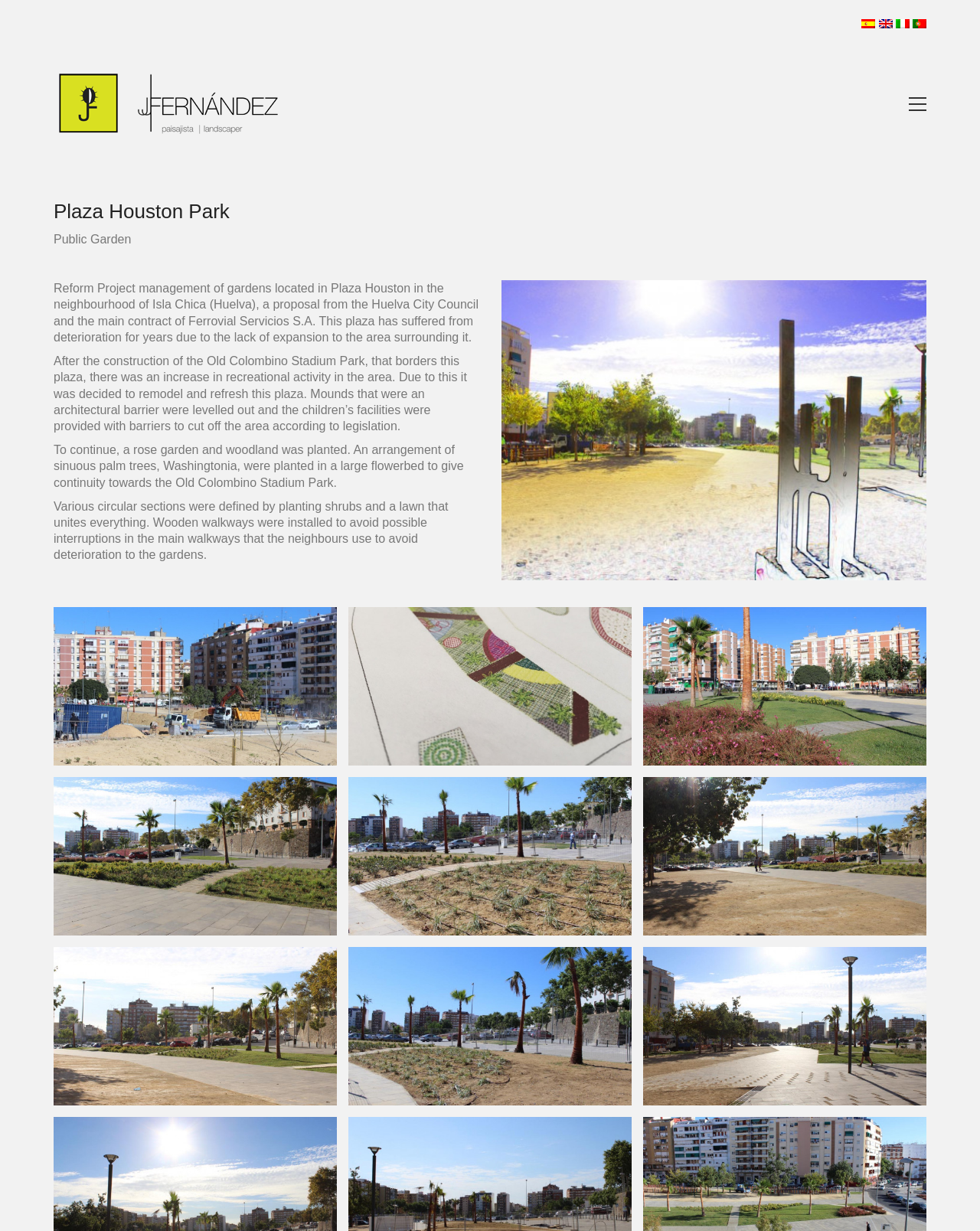Elaborate on the webpage's design and content in a detailed caption.

The webpage is about Parque Plaza Houston, a public garden in Huelva, Spain. At the top, there are four social media links with corresponding images, aligned horizontally. Below them, there is a heading "Plaza Houston Park" followed by a brief description "Public Garden". 

The main content of the webpage is a series of paragraphs describing the reform project management of the gardens, including the history of the plaza, the construction of the Old Colombino Stadium Park, and the remodeling and refreshment of the plaza. The text explains how the area was leveled out, children's facilities were provided with barriers, and a rose garden and woodland were planted.

To the right of the text, there is a large figure containing multiple images of the plaza, including a link to "Juan José Fernández - Jardinería y Paisajismo - Huelva". The images are arranged in a grid-like pattern, showcasing different views of the plaza.

At the bottom of the webpage, there is a horizontal separator, followed by social media links to Facebook, Instagram, Pinterest, LinkedIn, Houzz, and RSS. Finally, there is a copyright notice "© Juan José Fernández 2015" with contact information.